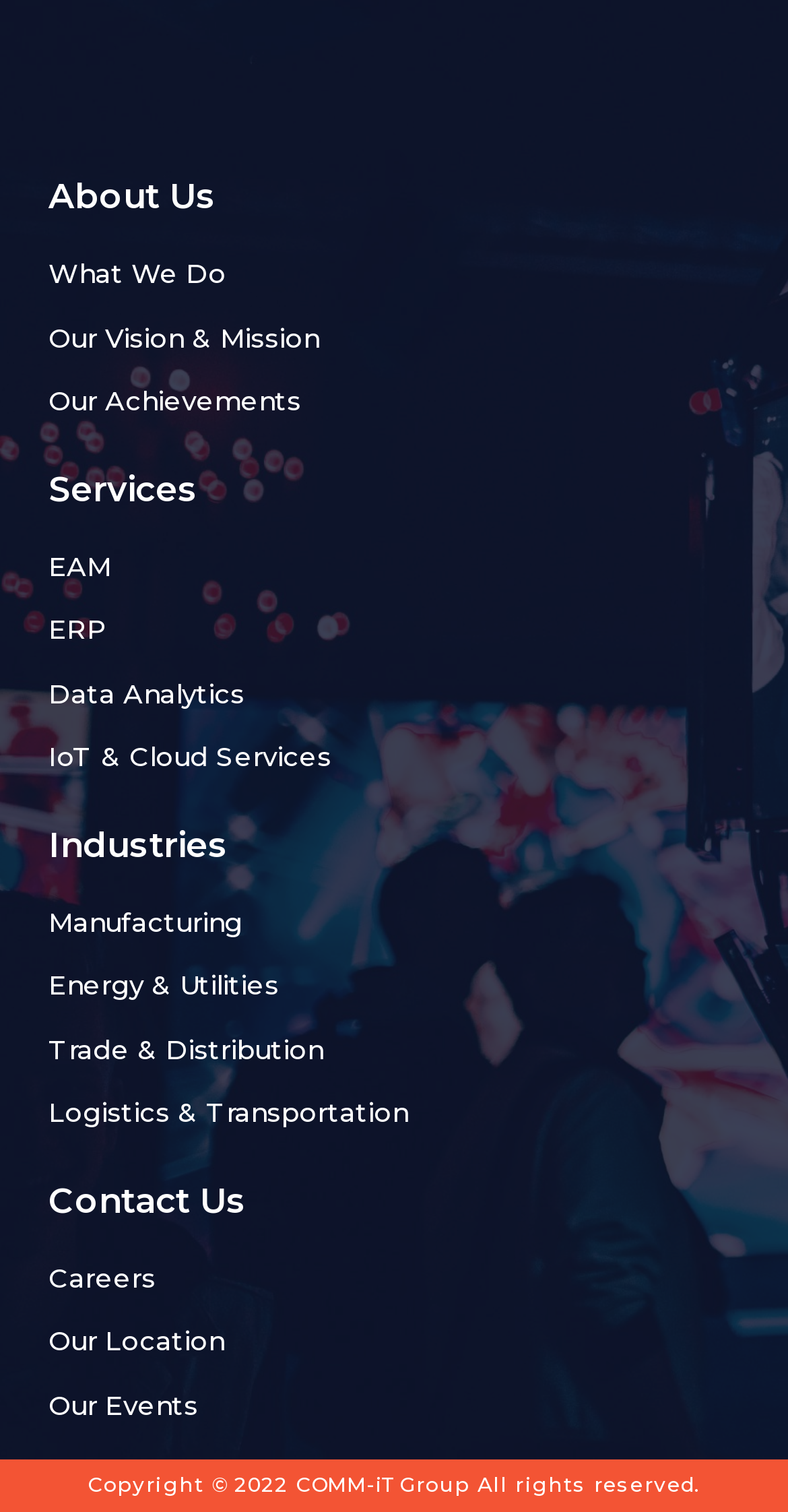What industries does the company serve?
We need a detailed and exhaustive answer to the question. Please elaborate.

Under the 'Industries' heading, I can see that the company serves various industries including Manufacturing, Energy & Utilities, Trade & Distribution, and Logistics & Transportation.